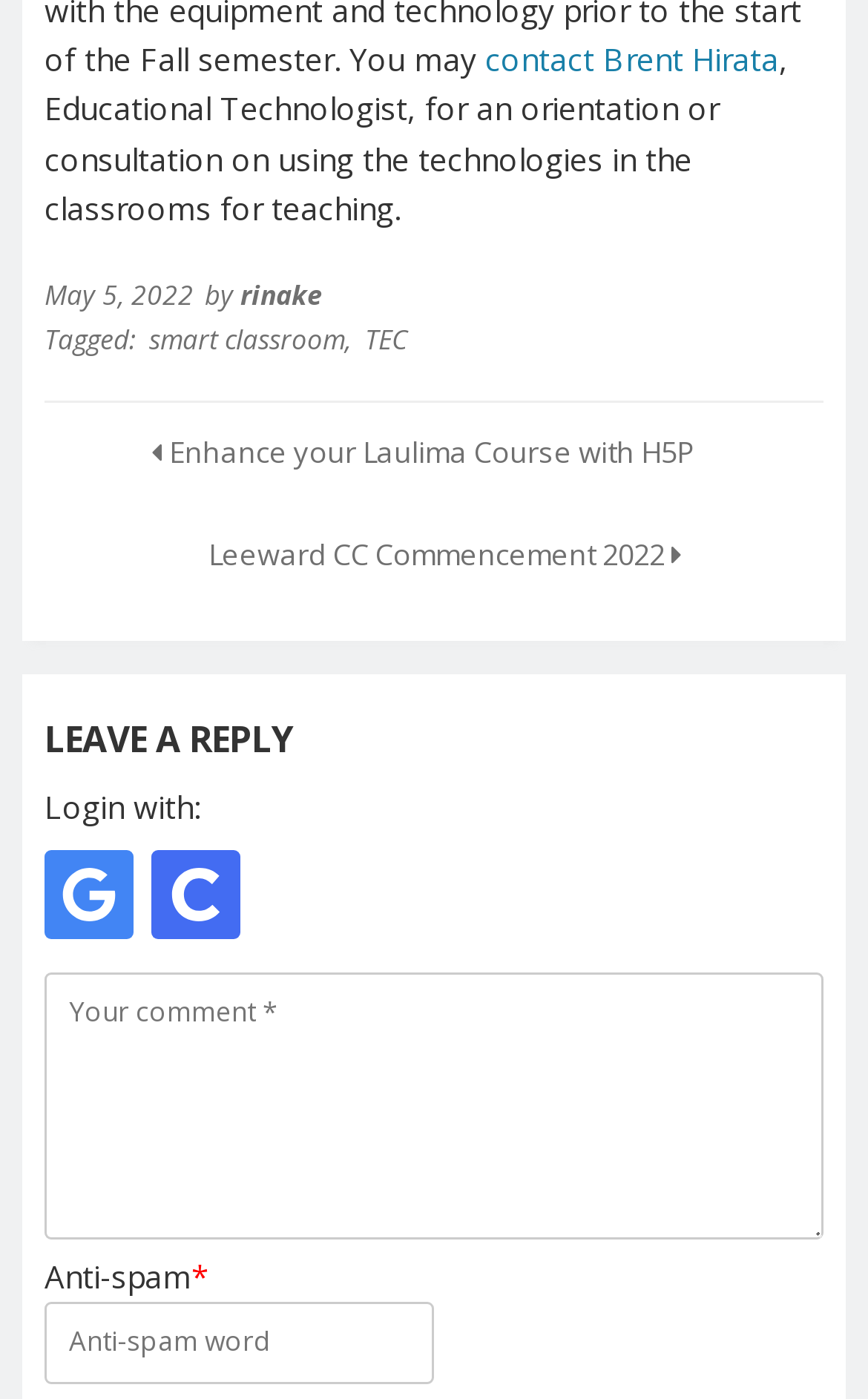Bounding box coordinates are specified in the format (top-left x, top-left y, bottom-right x, bottom-right y). All values are floating point numbers bounded between 0 and 1. Please provide the bounding box coordinate of the region this sentence describes: May 5, 2022May 17, 2022

[0.051, 0.197, 0.223, 0.224]